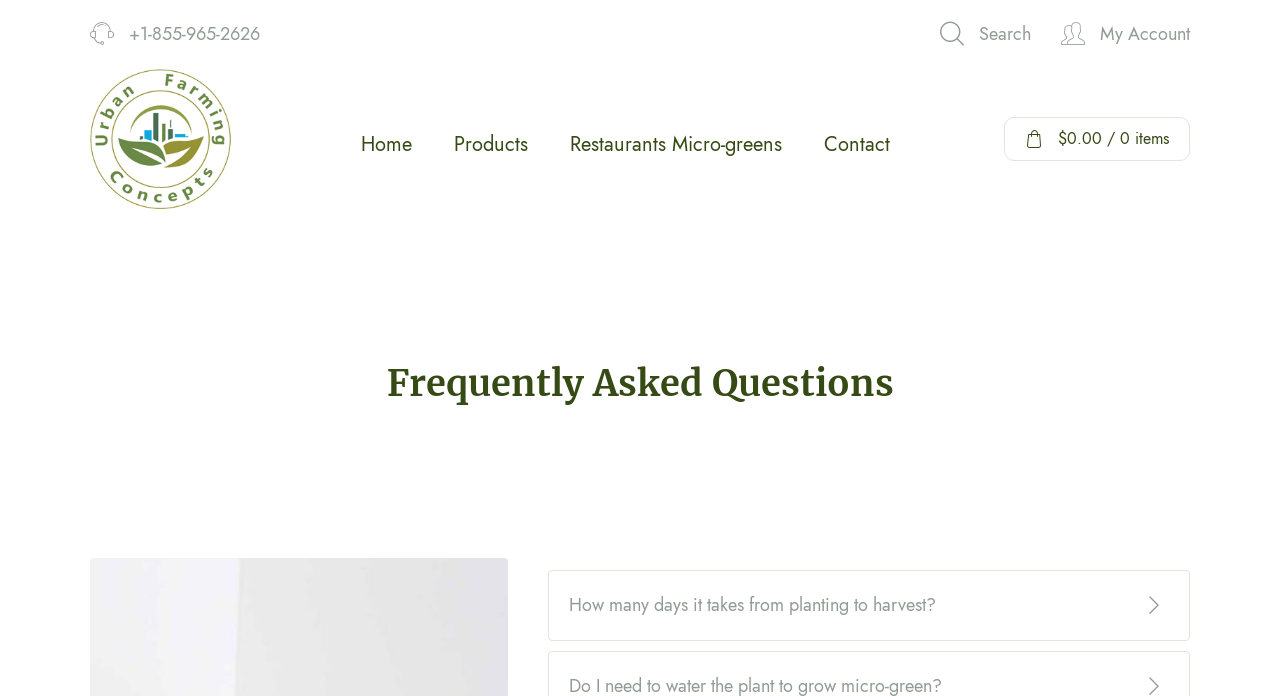Using the provided element description "My Account Hi,", determine the bounding box coordinates of the UI element.

[0.829, 0.029, 0.93, 0.07]